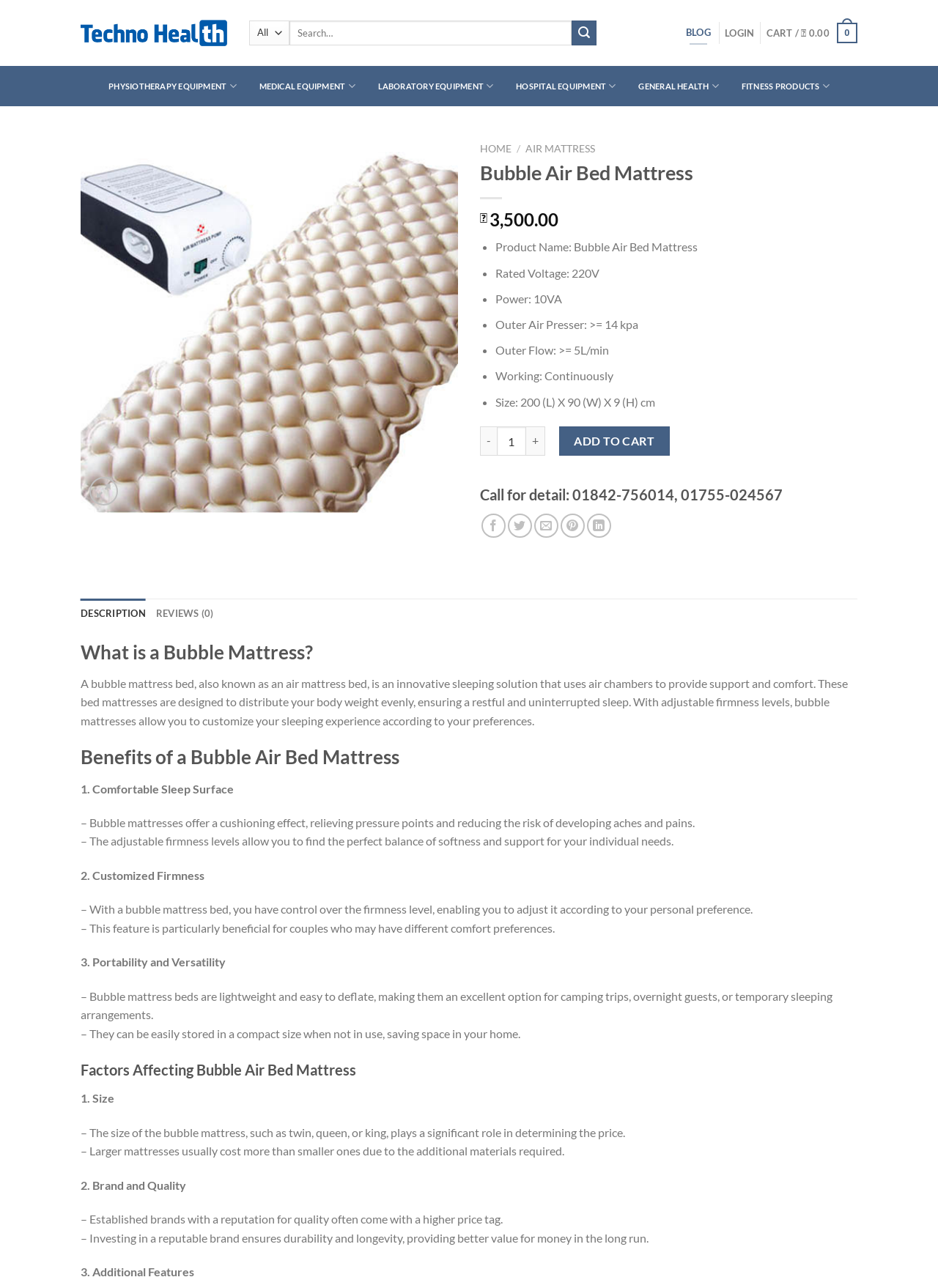From the element description Reviews (0), predict the bounding box coordinates of the UI element. The coordinates must be specified in the format (top-left x, top-left y, bottom-right x, bottom-right y) and should be within the 0 to 1 range.

[0.166, 0.465, 0.228, 0.488]